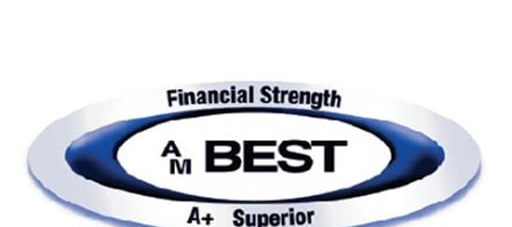What rating is indicated by the label below the name in the logo?
Please answer the question with a single word or phrase, referencing the image.

A+ Superior